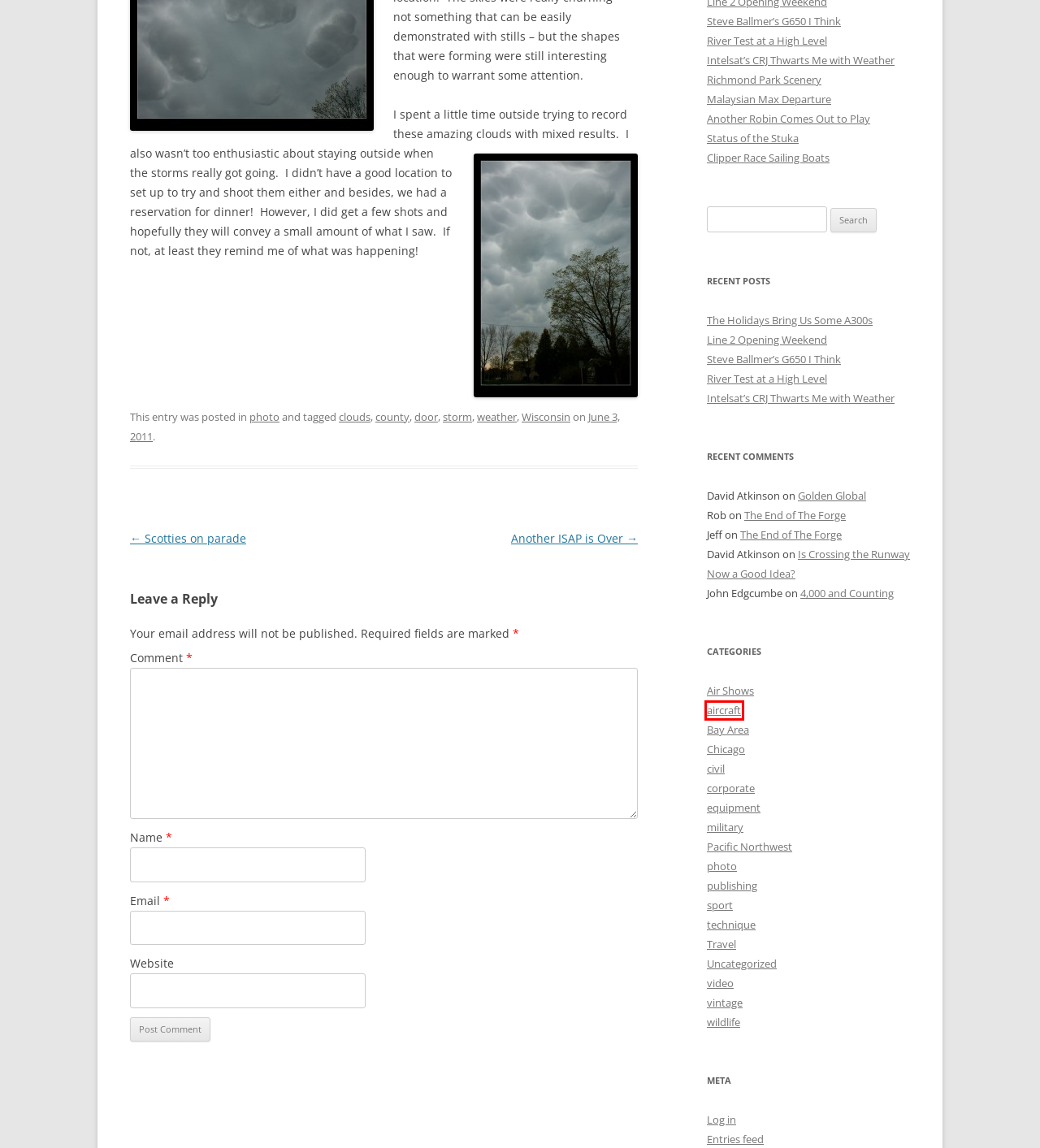You are given a screenshot depicting a webpage with a red bounding box around a UI element. Select the description that best corresponds to the new webpage after clicking the selected element. Here are the choices:
A. vintage | RobsBlogs
B. Clipper Race Sailing Boats | RobsBlogs
C. wildlife | RobsBlogs
D. county | RobsBlogs
E. Log In ‹ RobsBlogs — WordPress
F. Pacific Northwest | RobsBlogs
G. Malaysian Max Departure | RobsBlogs
H. aircraft | RobsBlogs

H